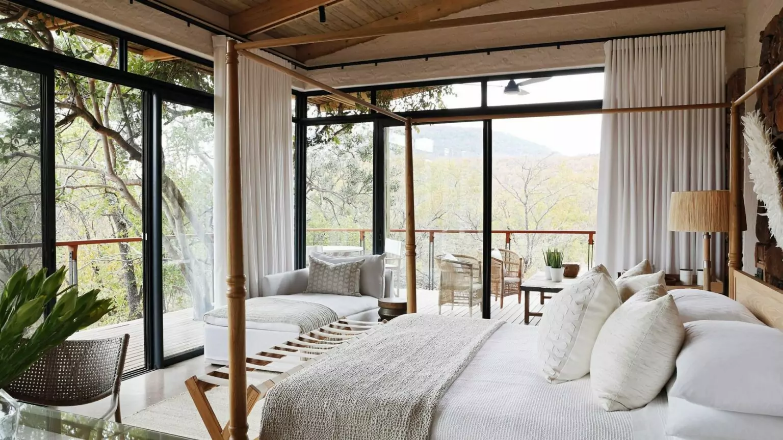Create an extensive and detailed description of the image.

The image presents a beautifully designed interior of a private house, showcasing a serene bedroom that exudes a timeless elegance, characteristic of Yvonne O’Brien’s style. The room features large glass windows that fill the space with natural light and offer a stunning view of the surrounding landscape. 

The design highlights earthy tones and textures, with a sleek wooden canopy bed adorned with plush, white pillows. A neutral knitted throw is draped over the foot of the bed, adding warmth and inviting comfort. Nearby, a cozy seating area is arranged with tasteful cushions, creating a perfect spot for relaxation. 

Natural elements are accentuated through the inclusion of greenery, with a decorative plant positioned gracefully near a stylish woven chair. The space seamlessly integrates indoor and outdoor living, providing access to a tranquil balcony adorned with stylish outdoor furniture, further enhancing the overall aesthetic of this refined interior. This captivating blend of artistic expression and modern design exemplifies the sophistication and personalization that define the work of The Private House Company.